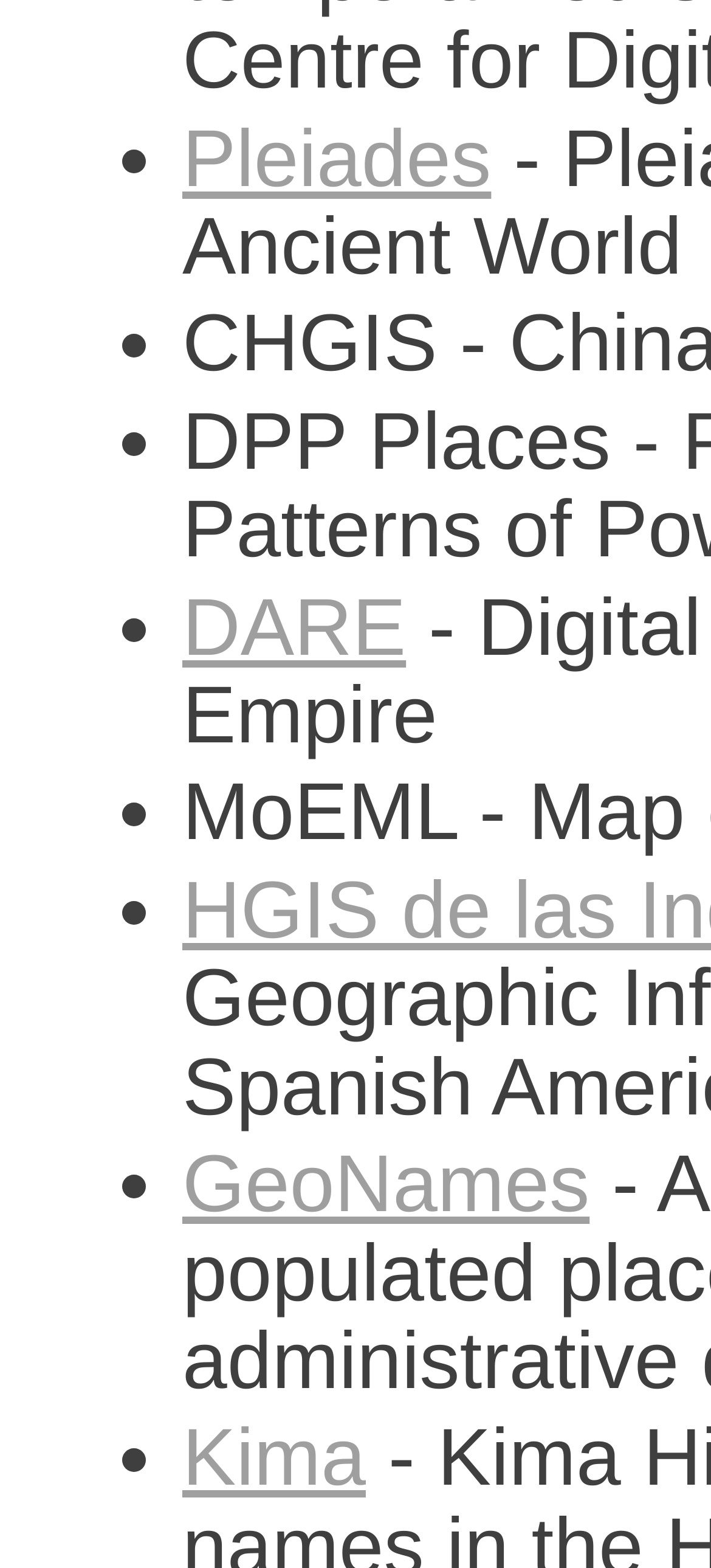Give a succinct answer to this question in a single word or phrase: 
Are all links on the same horizontal level?

No